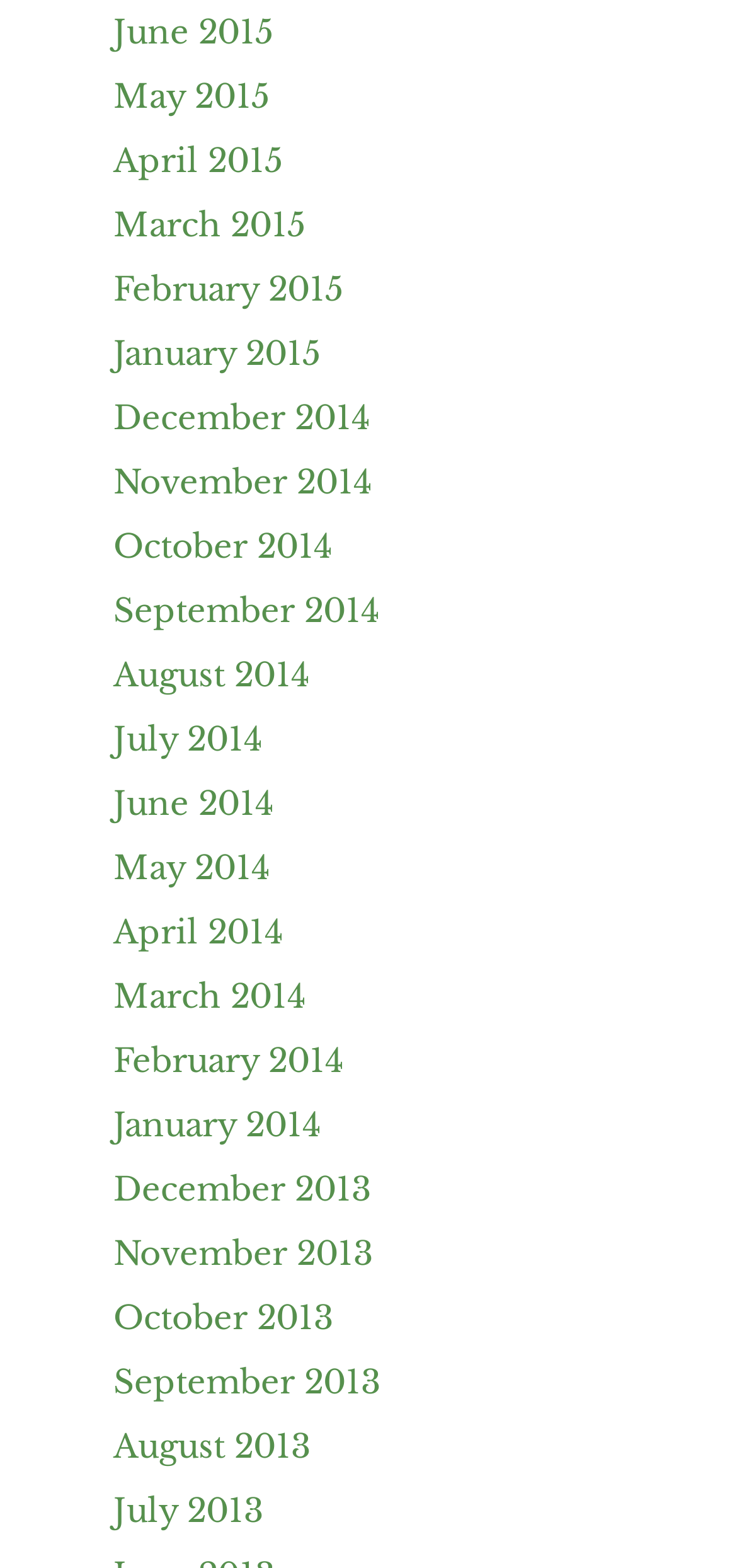Carefully observe the image and respond to the question with a detailed answer:
How many links are there in total?

I counted the number of links on the webpage and found that there are 24 links in total, each representing a month from December 2013 to June 2015.